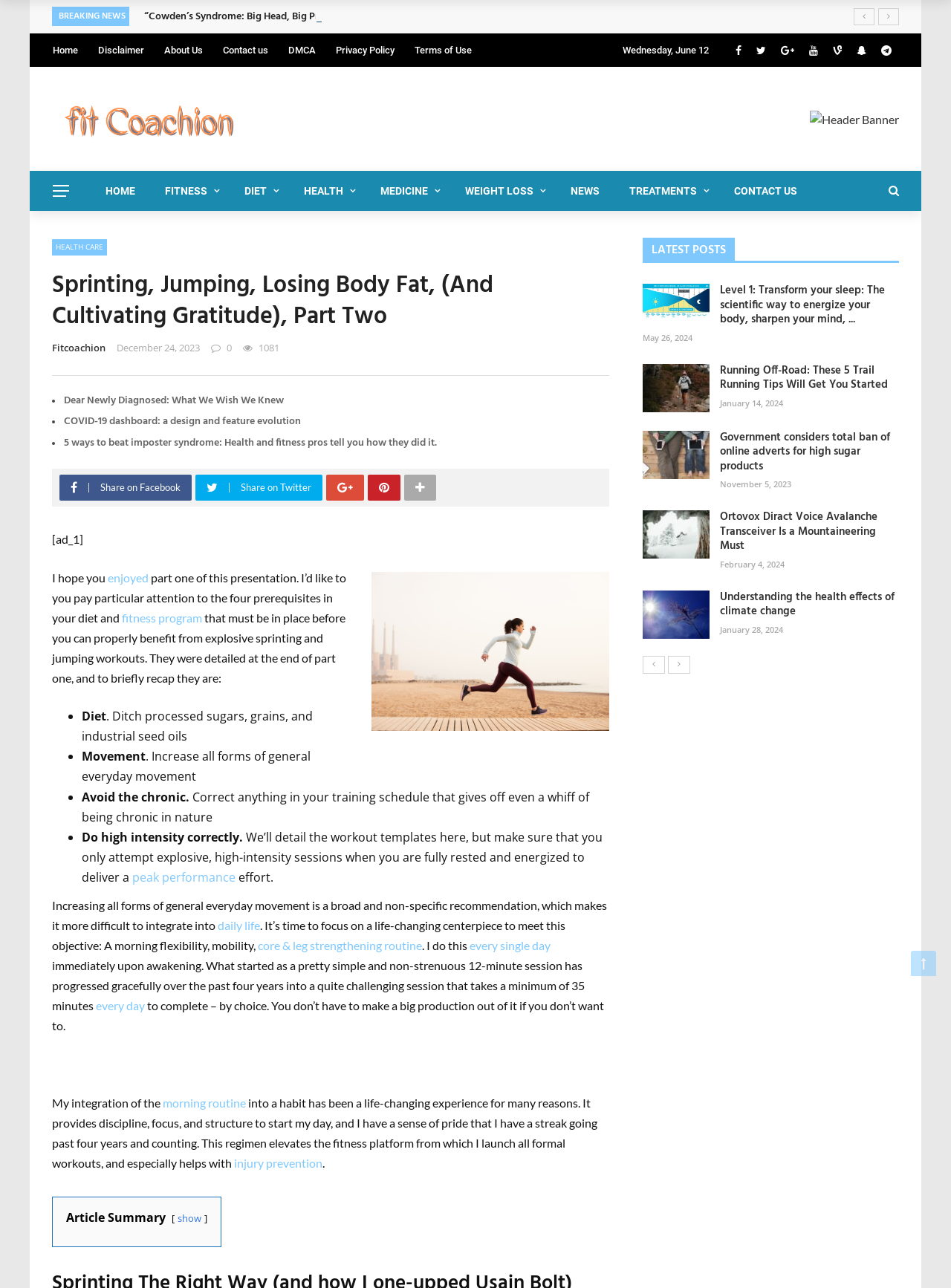What is the author's recommendation for daily life?
Answer the question with a single word or phrase derived from the image.

Morning flexibility routine